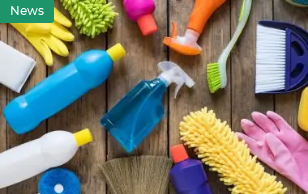Offer a detailed narrative of what is shown in the image.

The image showcases a vibrant assortment of cleaning products arranged on a wooden surface, reflecting brightness and utility. Featured prominently are bottles of various shapes and sizes, including spray bottles, liquid cleaners, and colorful scrubbing tools such as sponges and brushes. The array includes cleaning gloves in bright yellow, enhancing the lively composition. This scene emphasizes the theme of household cleanliness and maintenance, capturing the essential tools that make chores more manageable. Additionally, a "News" label is visible in the top left corner, suggesting relevant updates or promotions related to cleaning products available at the store.